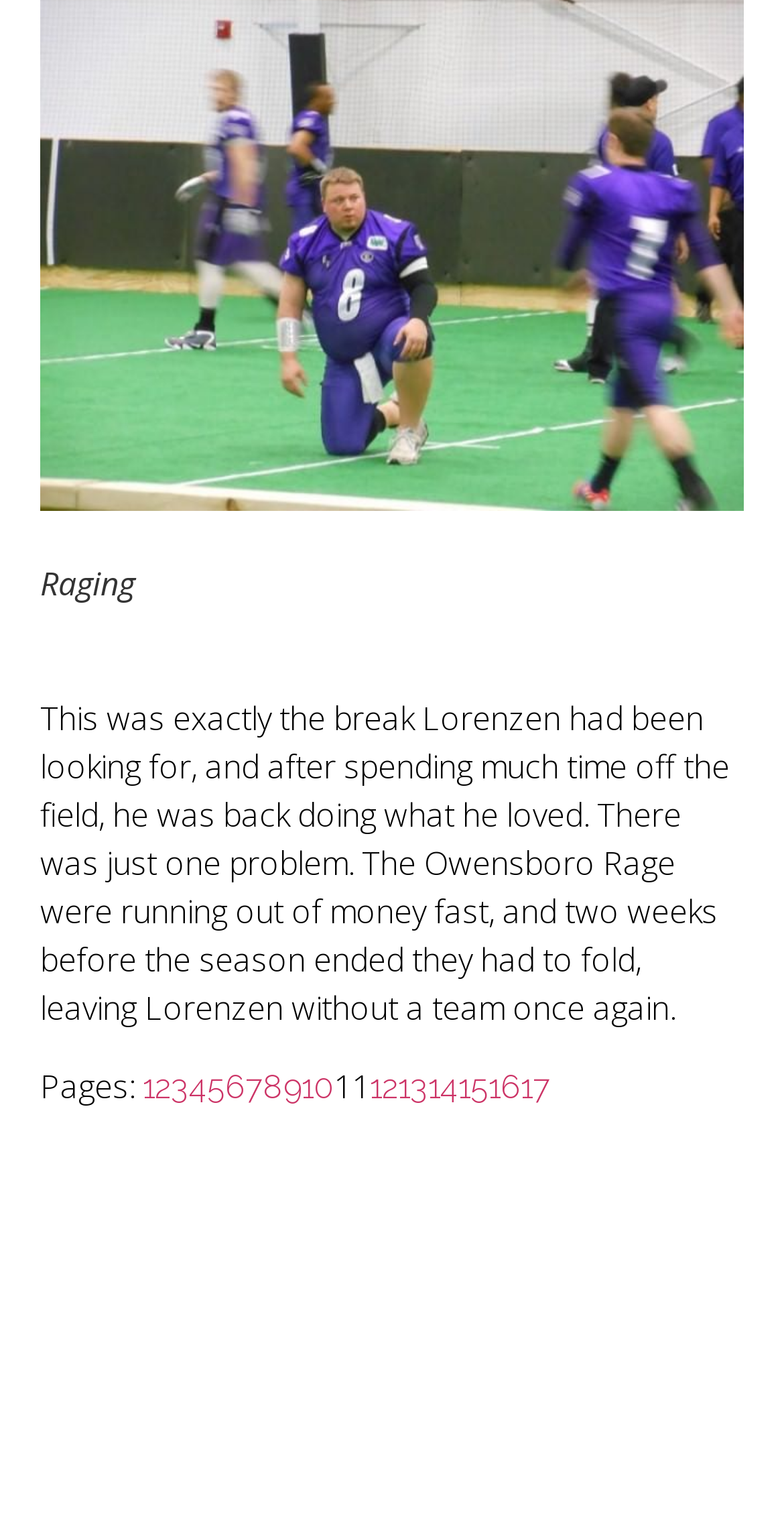Determine the bounding box coordinates of the UI element that matches the following description: "Testimonials". The coordinates should be four float numbers between 0 and 1 in the format [left, top, right, bottom].

None